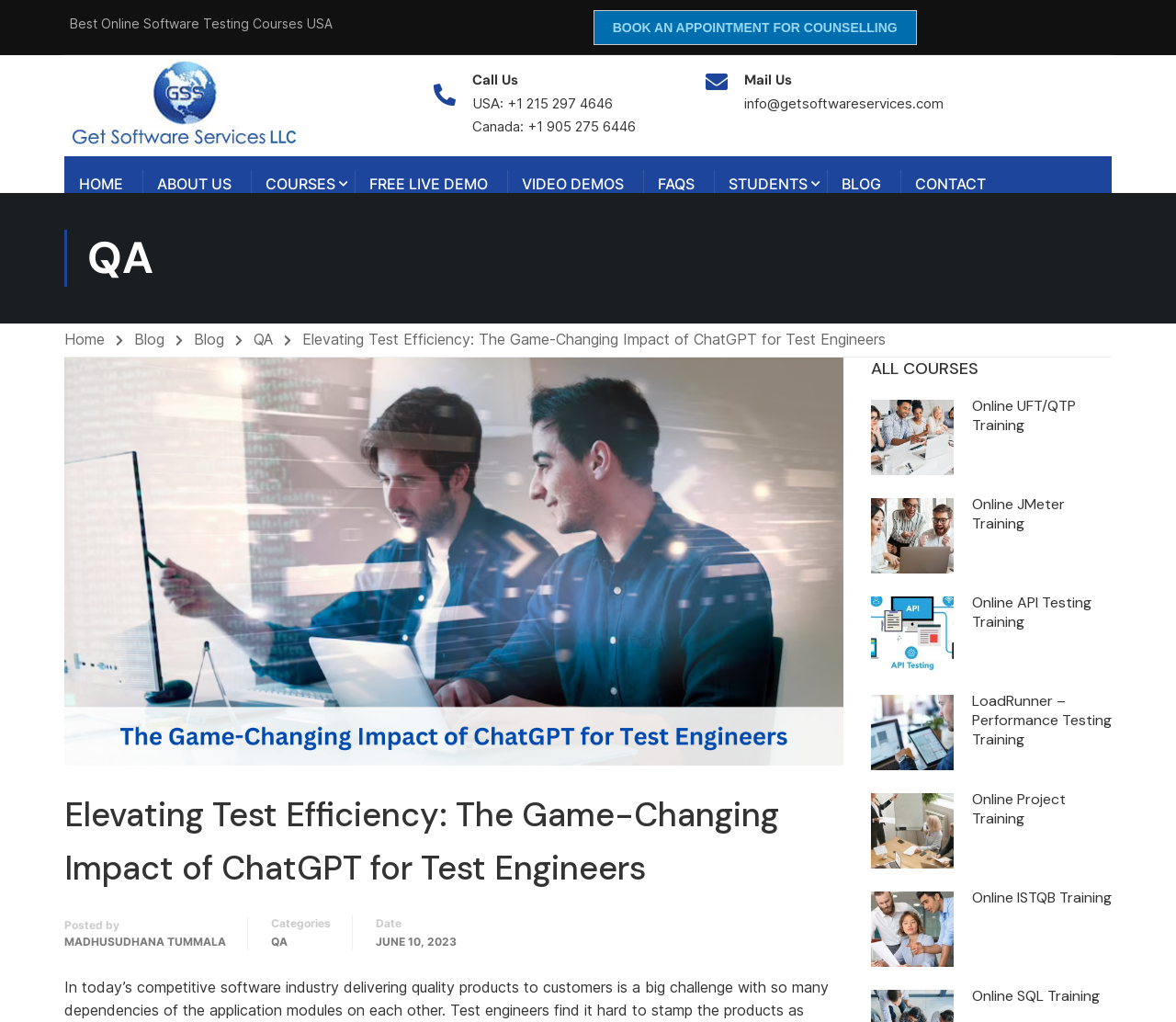Please specify the bounding box coordinates for the clickable region that will help you carry out the instruction: "Call us".

[0.401, 0.067, 0.541, 0.09]